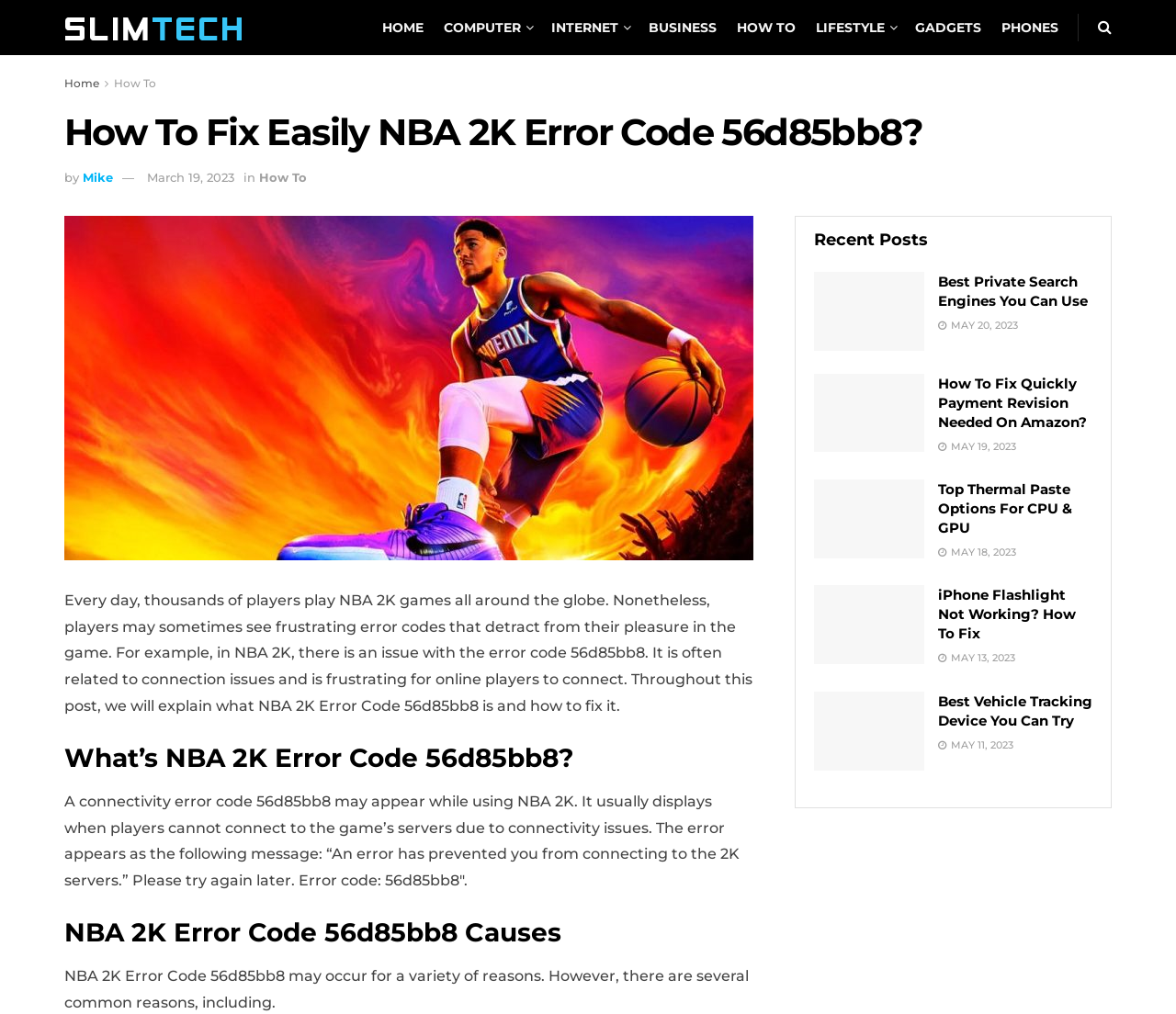Elaborate on the webpage's design and content in a detailed caption.

This webpage is about fixing NBA 2K error code 56d85bb8. At the top, there is a logo and a navigation menu with links to various categories such as HOME, COMPUTER, INTERNET, BUSINESS, HOW TO, LIFESTYLE, GADGETS, and PHONES. Below the navigation menu, there is a heading that reads "How To Fix Easily NBA 2K Error Code 56d85bb8?" followed by the author's name "Mike" and the date "March 19, 2023".

The main content of the webpage is divided into sections. The first section explains what NBA 2K error code 56d85bb8 is and how it occurs due to connectivity issues. The second section discusses the causes of the error code. There is an image related to the error code on the left side of the page.

On the right side of the page, there is a section titled "Recent Posts" that lists several articles with links and images. The articles are about various topics such as private search engines, payment revision needed on Amazon, thermal paste options, iPhone flashlight not working, and vehicle tracking devices. Each article has a heading, a link, and an image.

Overall, the webpage provides information and solutions to fix NBA 2K error code 56d85bb8, as well as a list of recent posts on various topics.